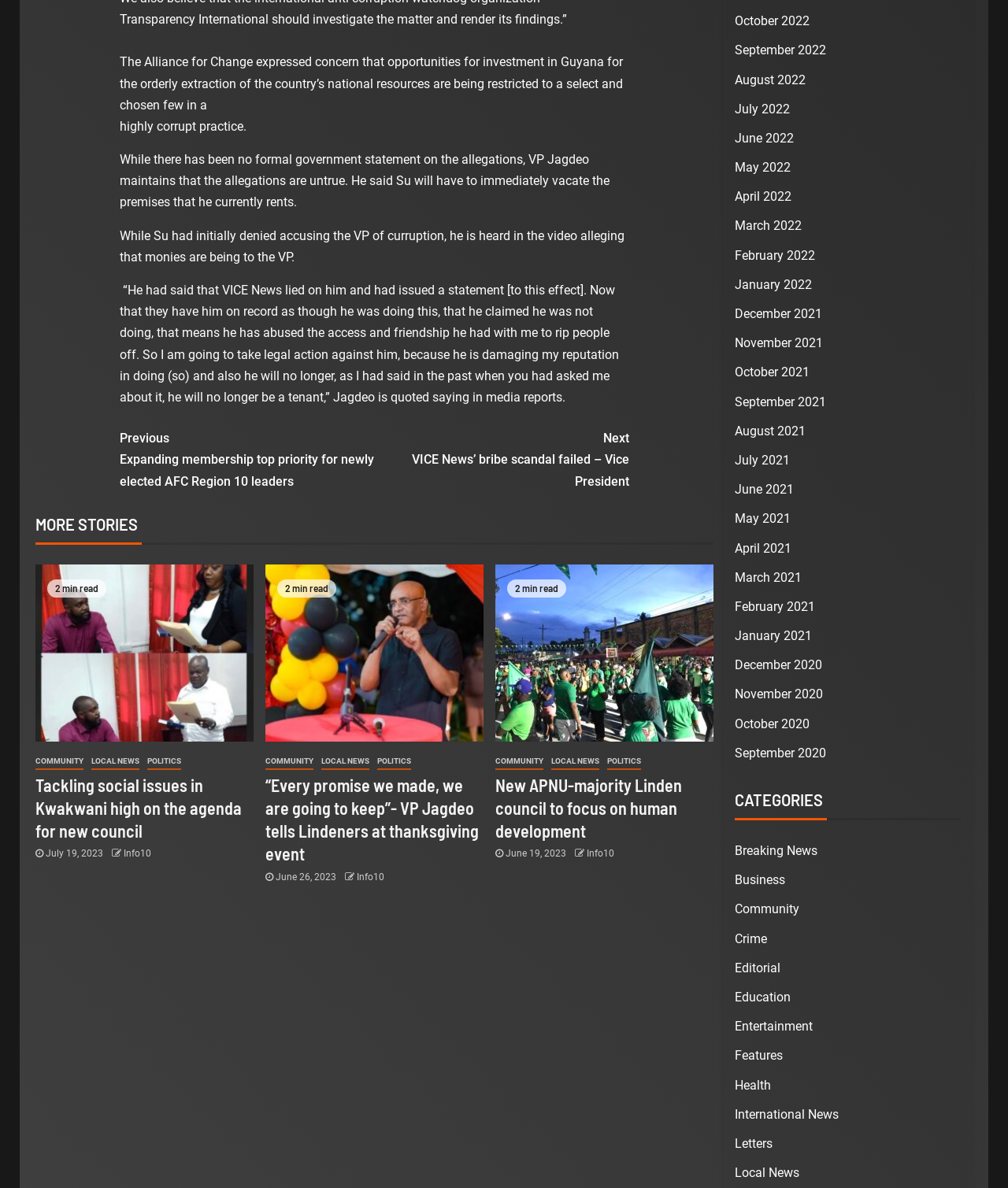Identify the bounding box coordinates for the region of the element that should be clicked to carry out the instruction: "Read 'MORE STORIES'". The bounding box coordinates should be four float numbers between 0 and 1, i.e., [left, top, right, bottom].

[0.035, 0.431, 0.708, 0.458]